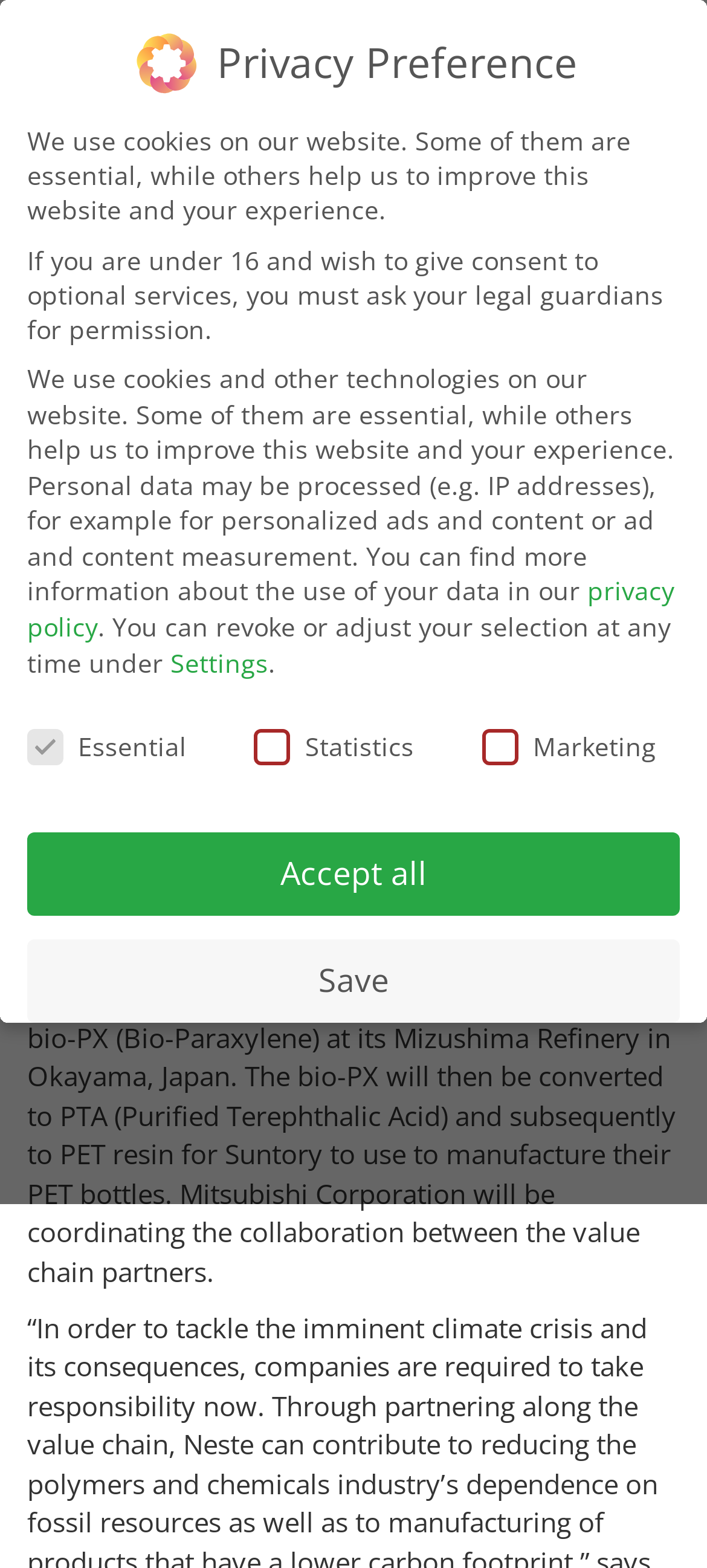Locate the bounding box coordinates of the clickable region necessary to complete the following instruction: "Login to the website". Provide the coordinates in the format of four float numbers between 0 and 1, i.e., [left, top, right, bottom].

[0.459, 0.26, 0.721, 0.307]